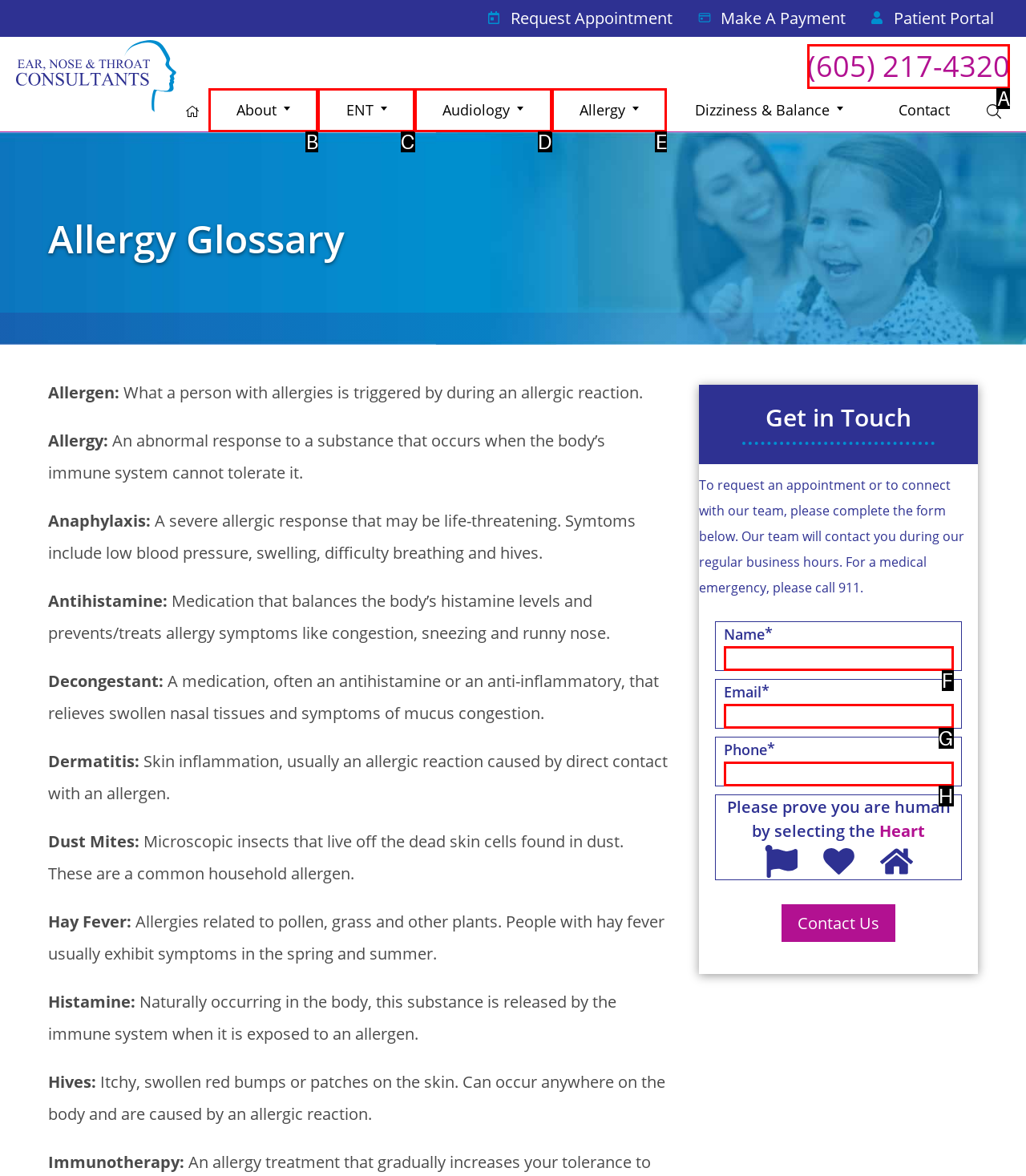Determine which option you need to click to execute the following task: Call the phone number. Provide your answer as a single letter.

A